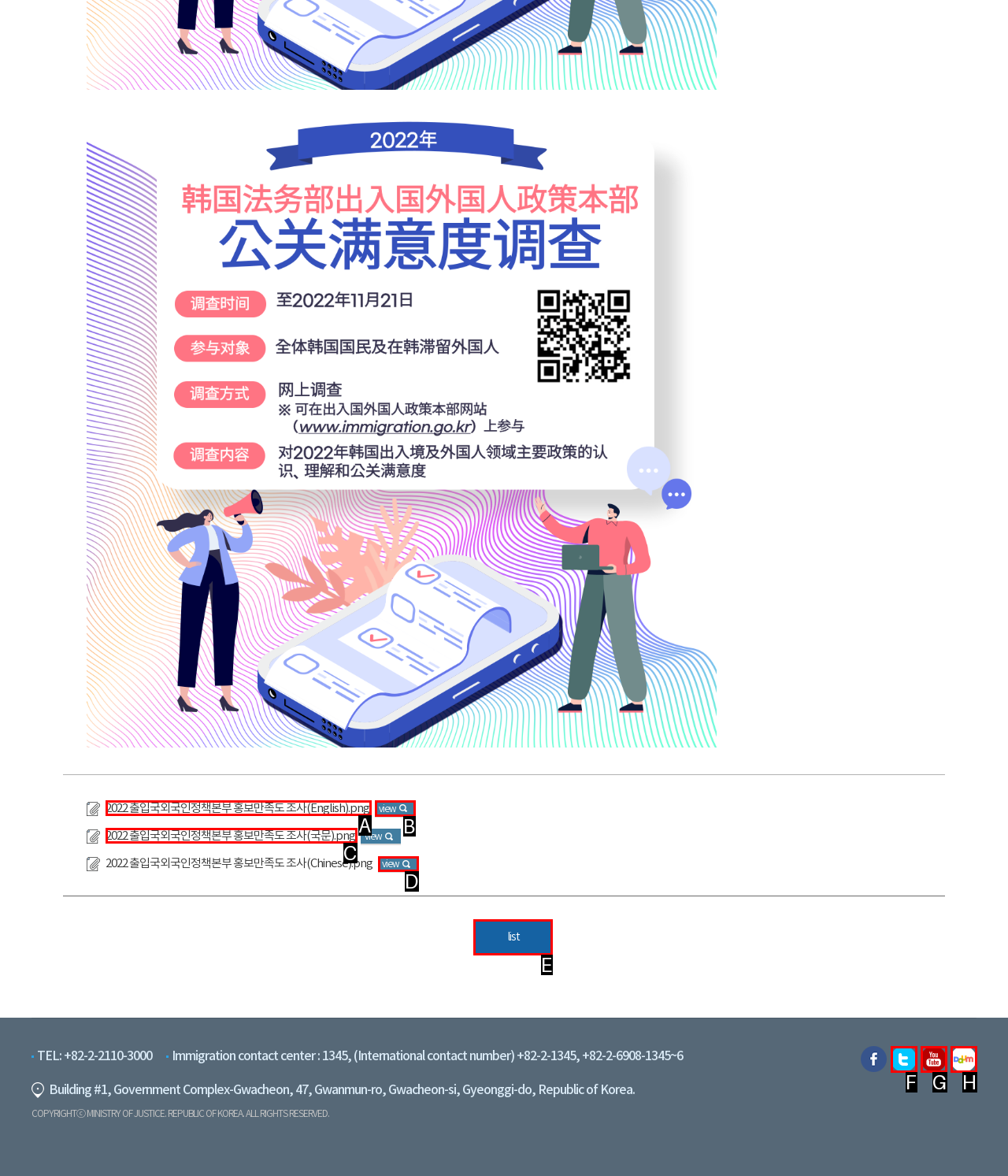From the given options, choose the one to complete the task: switch to list view
Indicate the letter of the correct option.

E